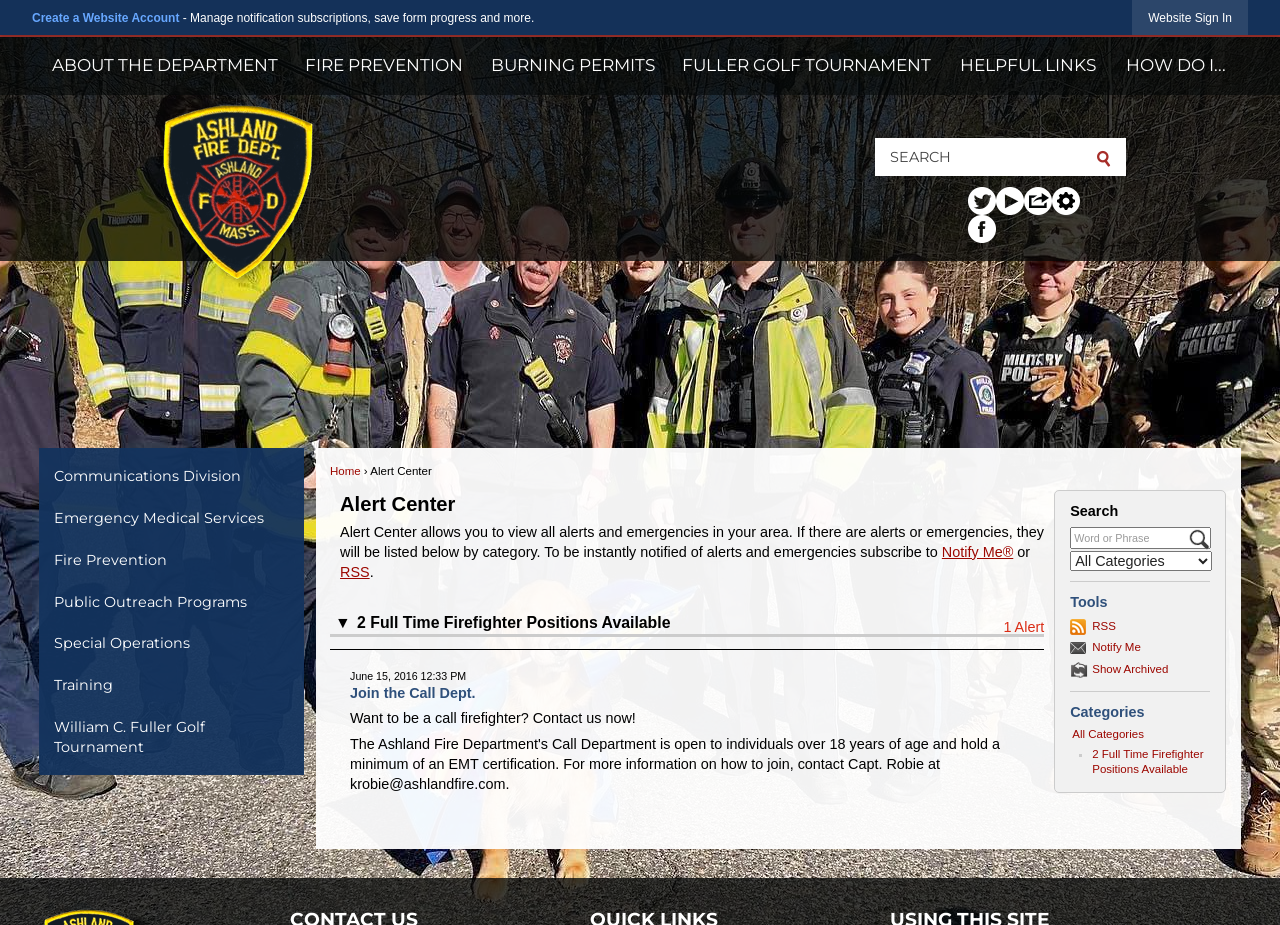Answer succinctly with a single word or phrase:
What is the name of the fire department?

Ashland Fire Department